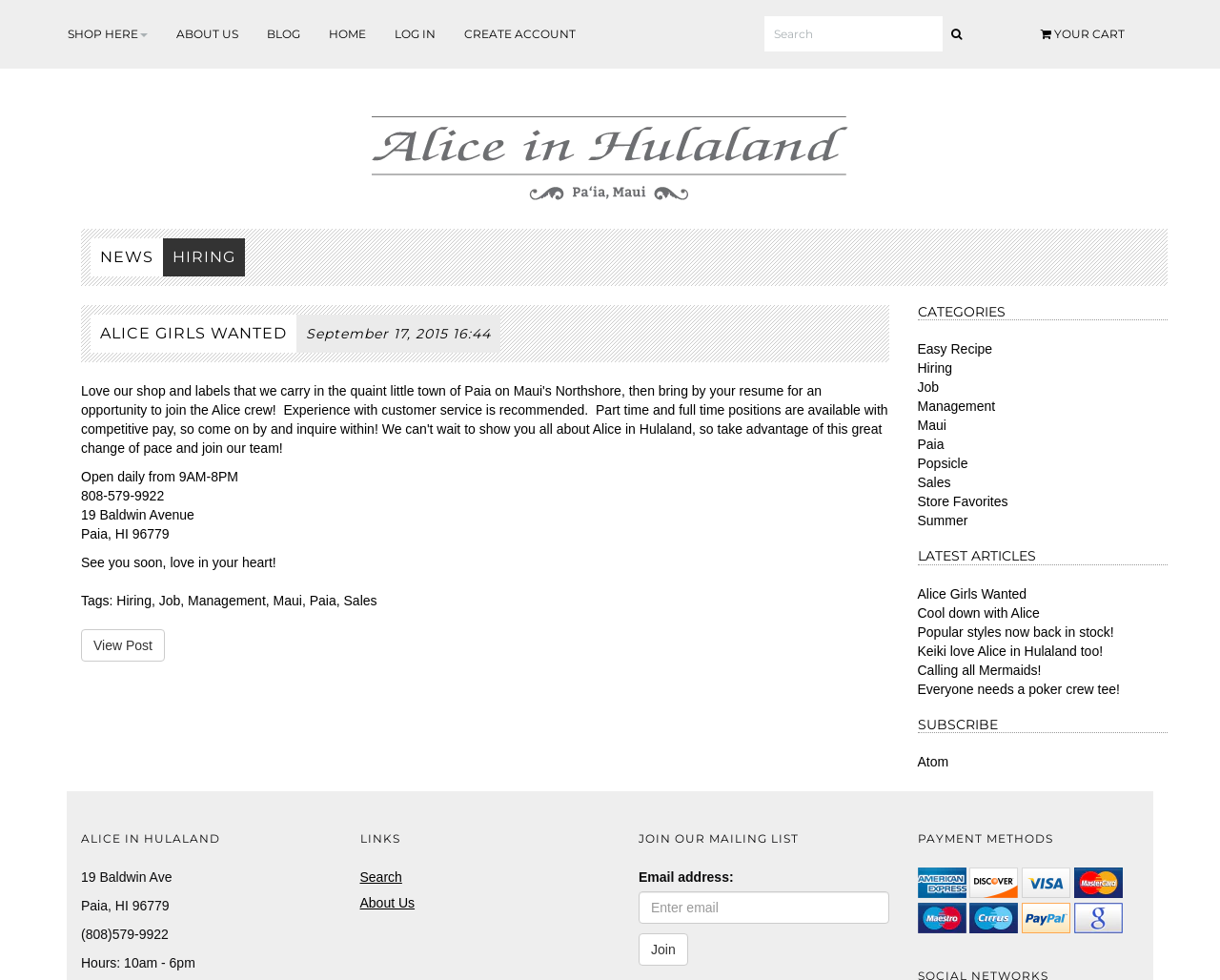Answer this question in one word or a short phrase: What is the search button icon?

